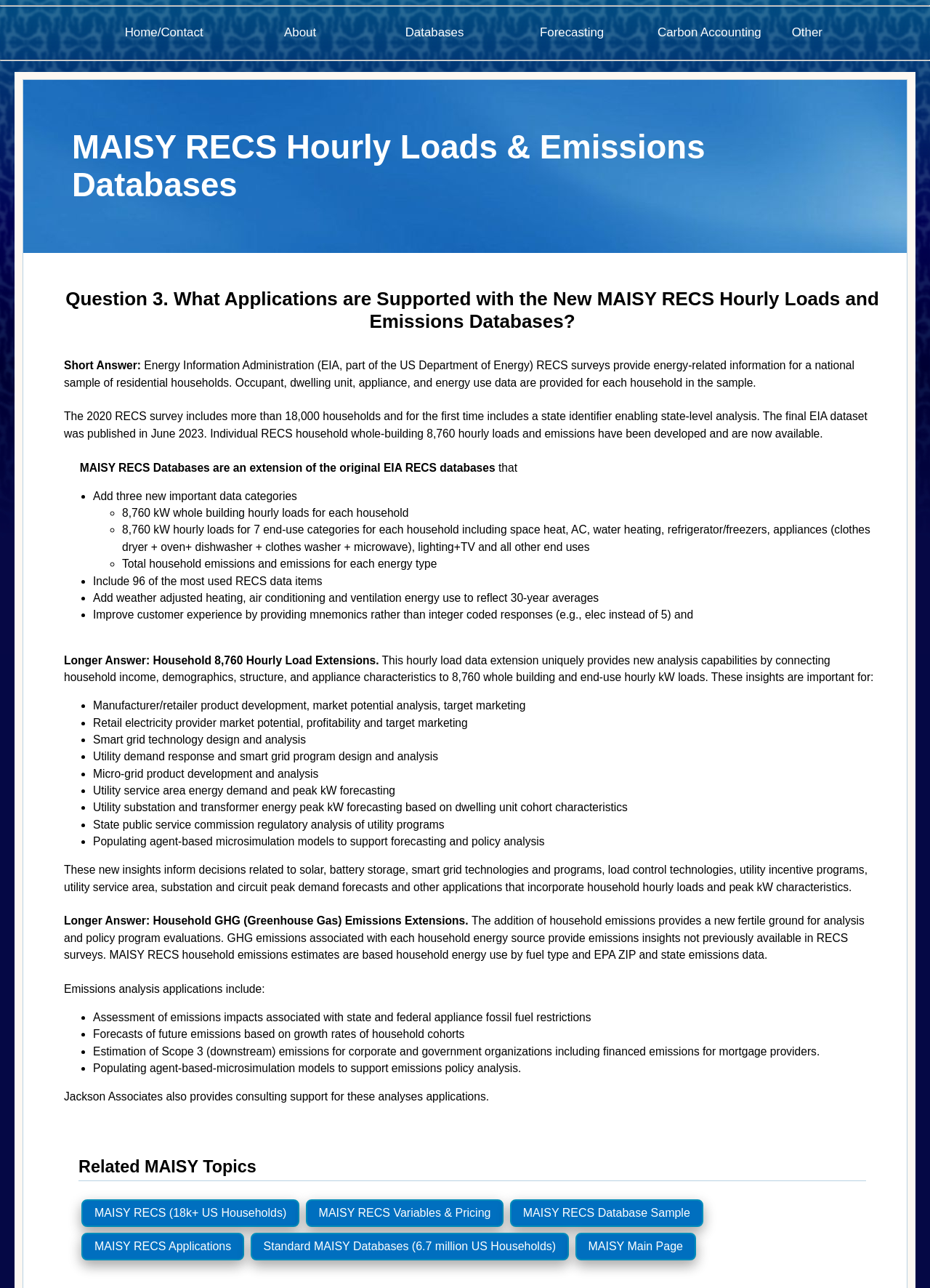Answer the question below in one word or phrase:
What is the purpose of Household 8,760 Hourly Load Extensions?

Analysis and decision-making